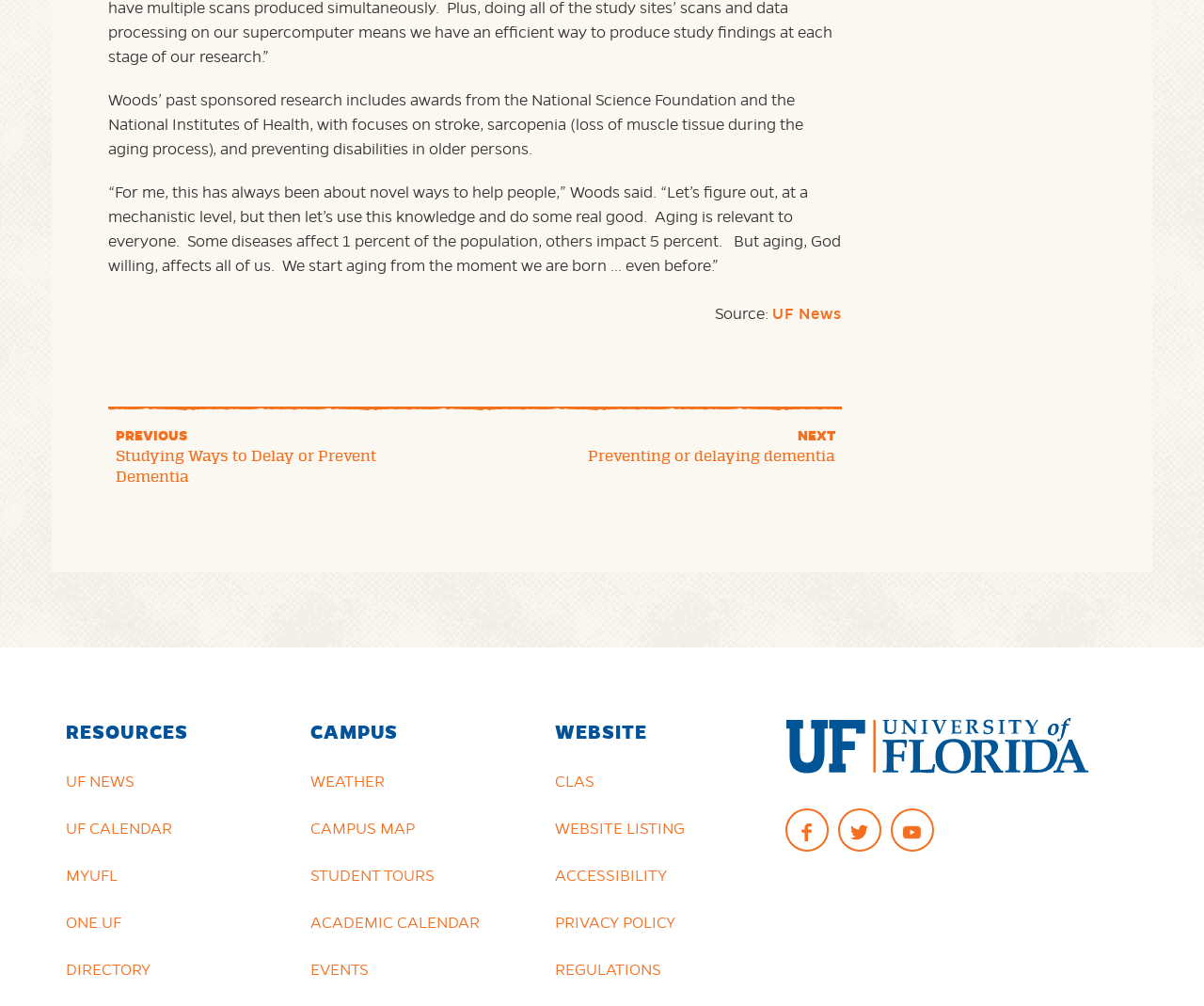What is the researcher's name?
Give a detailed explanation using the information visible in the image.

The researcher's name is mentioned in the quote '“For me, this has always been about novel ways to help people,” Woods said.'